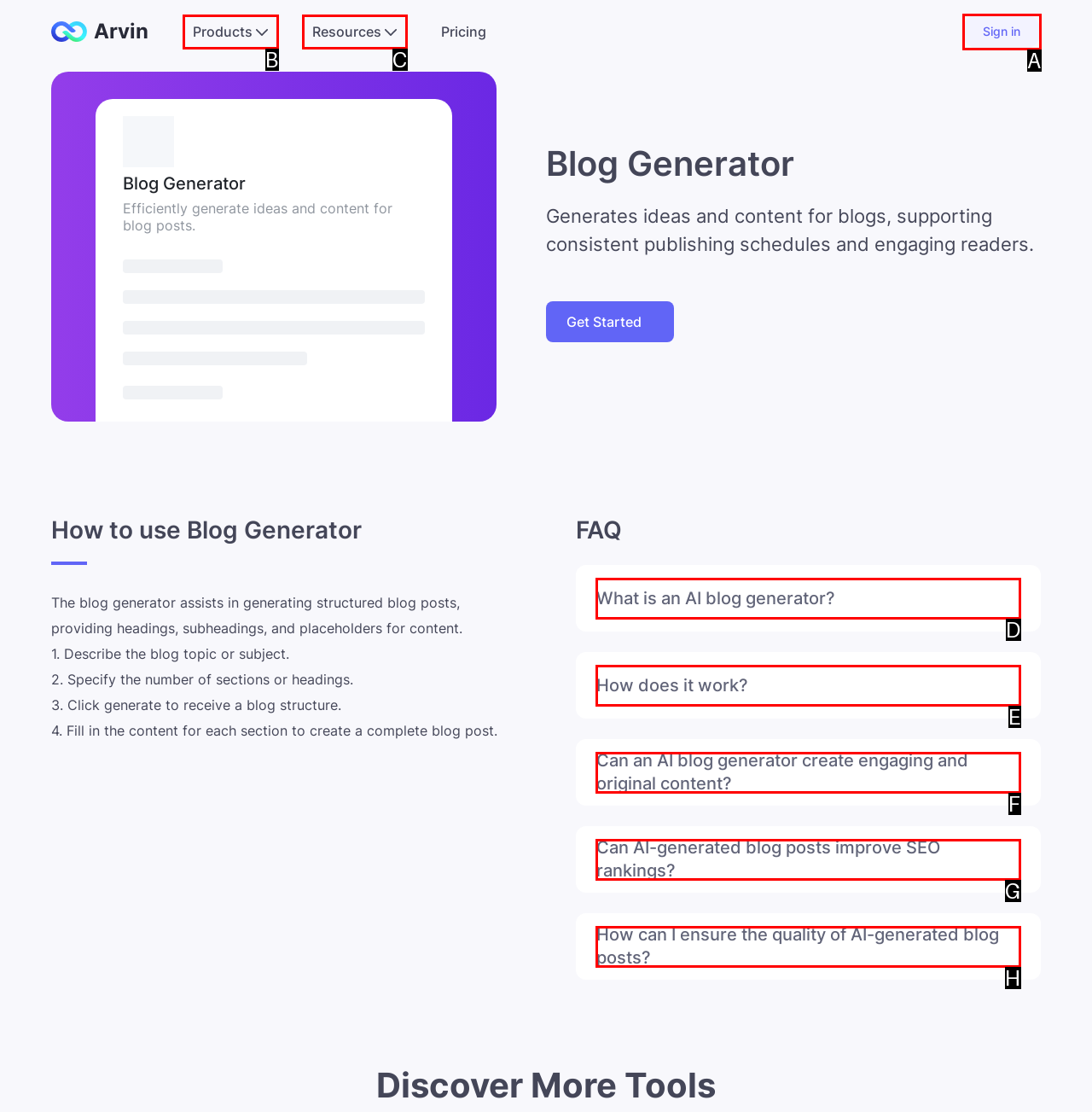Identify the option that best fits this description: How does it work?
Answer with the appropriate letter directly.

E